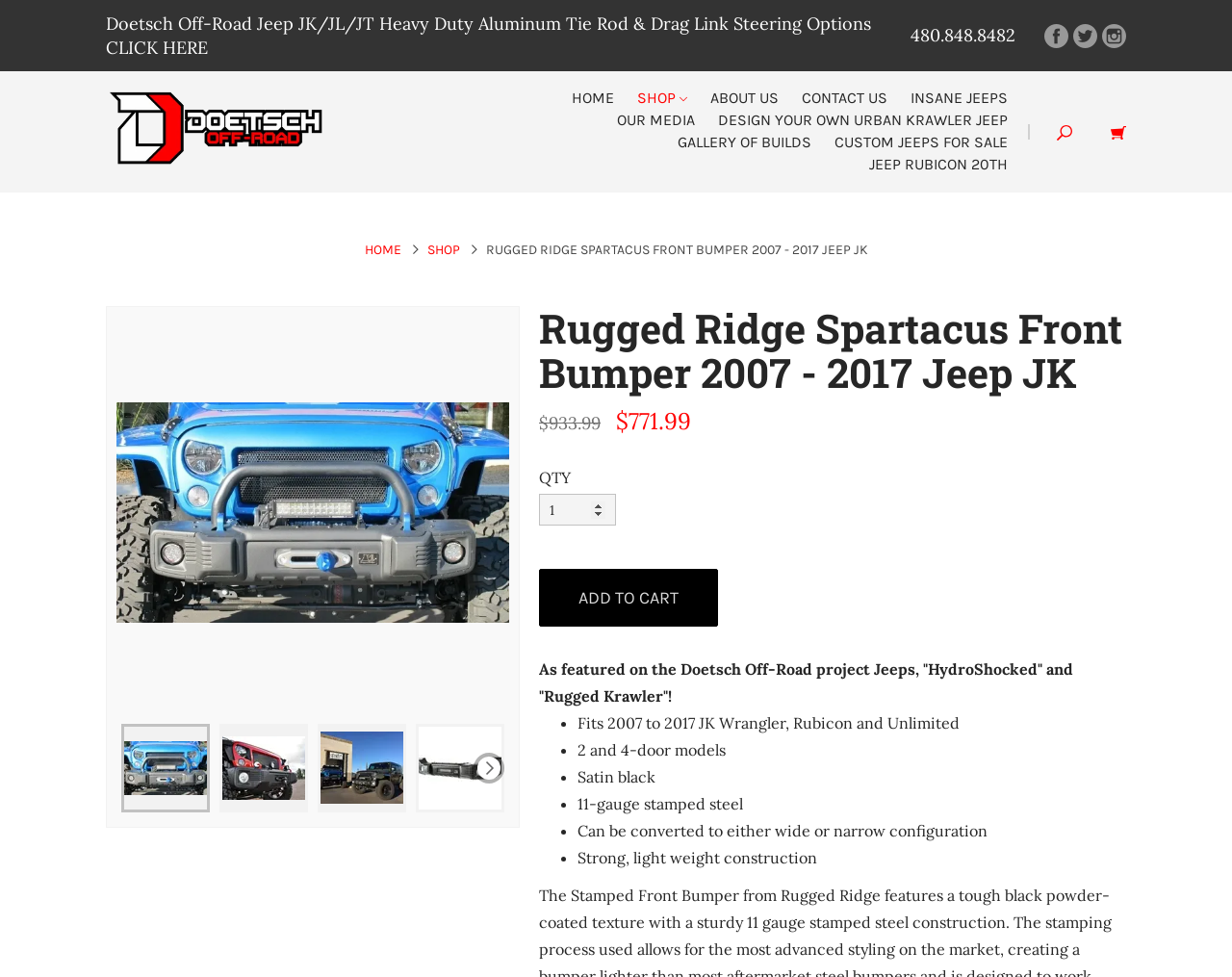Write a detailed summary of the webpage, including text, images, and layout.

This webpage is about a product, specifically the Rugged Ridge Spartacus Front Bumper for 2007-2017 Jeep JK. At the top, there is a navigation bar with links to "HOME", "SHOP", "ABOUT US", "CONTACT US", and more. Below this, there is a prominent image of the product, accompanied by a heading with the product name and a brief description.

To the left of the image, there is a section with contact information, including a phone number and social media links. Above the product image, there is a link to "Doetsch Off-Road" and a smaller image of the company's logo.

The product description is divided into sections, with a heading that repeats the product name. Below this, there are two prices listed, $933.99 and $771.99, and a quantity selector. There is also an "Add to Cart" button.

The product features are listed in bullet points, including compatibility with 2007-2017 JK Wrangler, Rubicon, and Unlimited models, as well as its satin black finish and strong, lightweight construction. At the bottom of the page, there is a brief paragraph describing the product's features and its appearance on the Doetsch Off-Road project Jeeps.